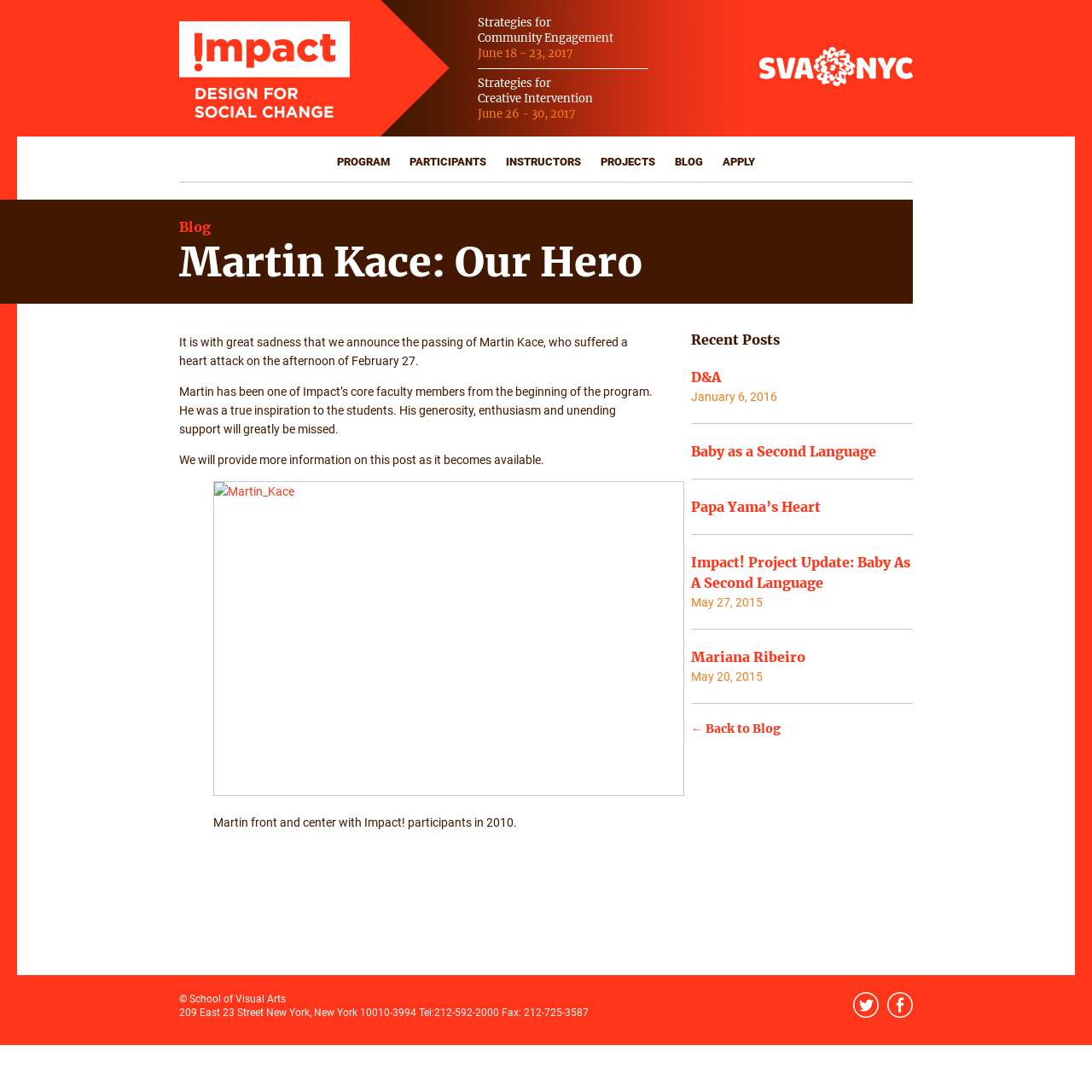Given the element description "Papa Yama’s Heart", identify the bounding box of the corresponding UI element.

[0.633, 0.456, 0.752, 0.472]